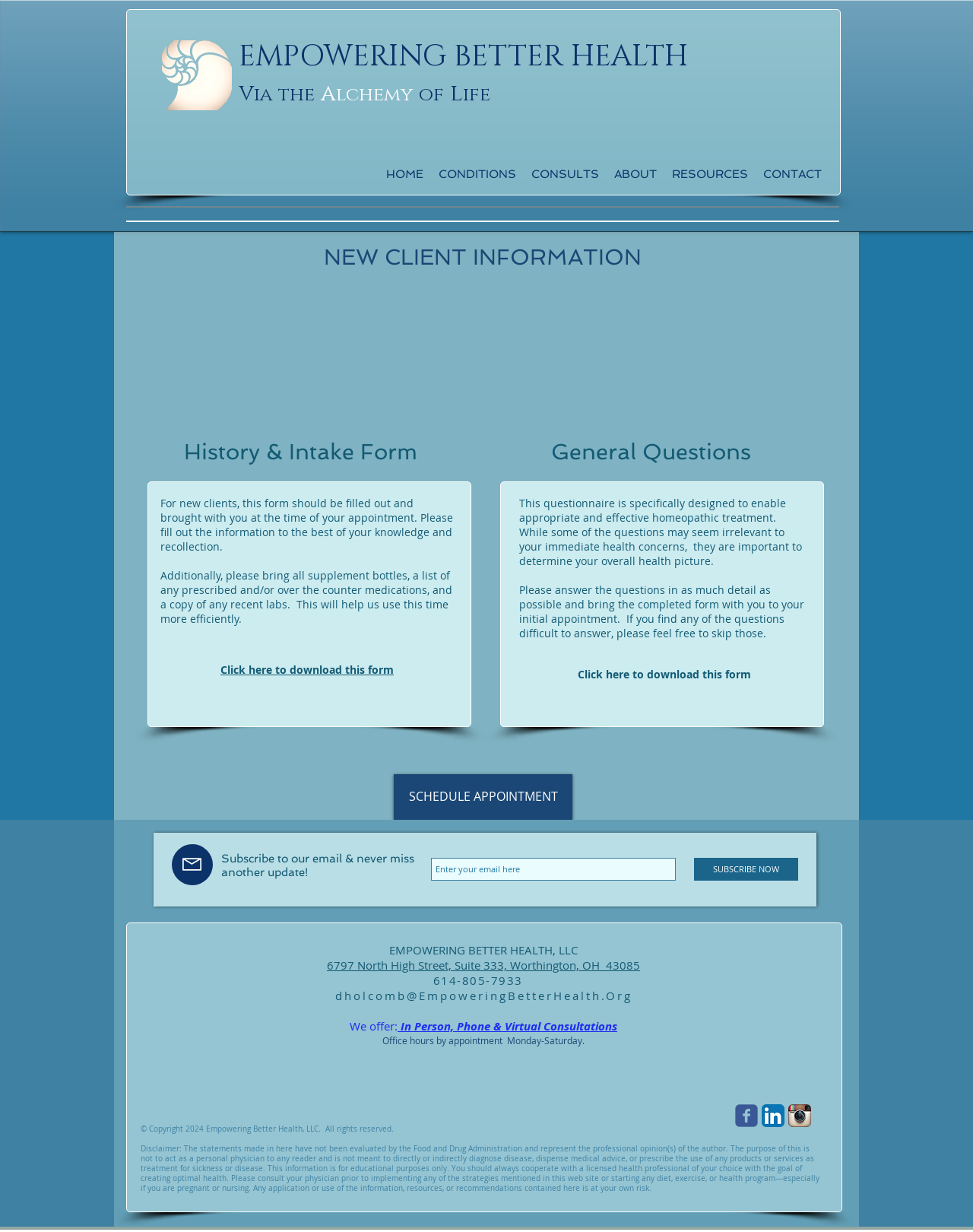Please provide the bounding box coordinates for the element that needs to be clicked to perform the instruction: "Download the 'History & Intake Form'". The coordinates must consist of four float numbers between 0 and 1, formatted as [left, top, right, bottom].

[0.227, 0.538, 0.405, 0.549]